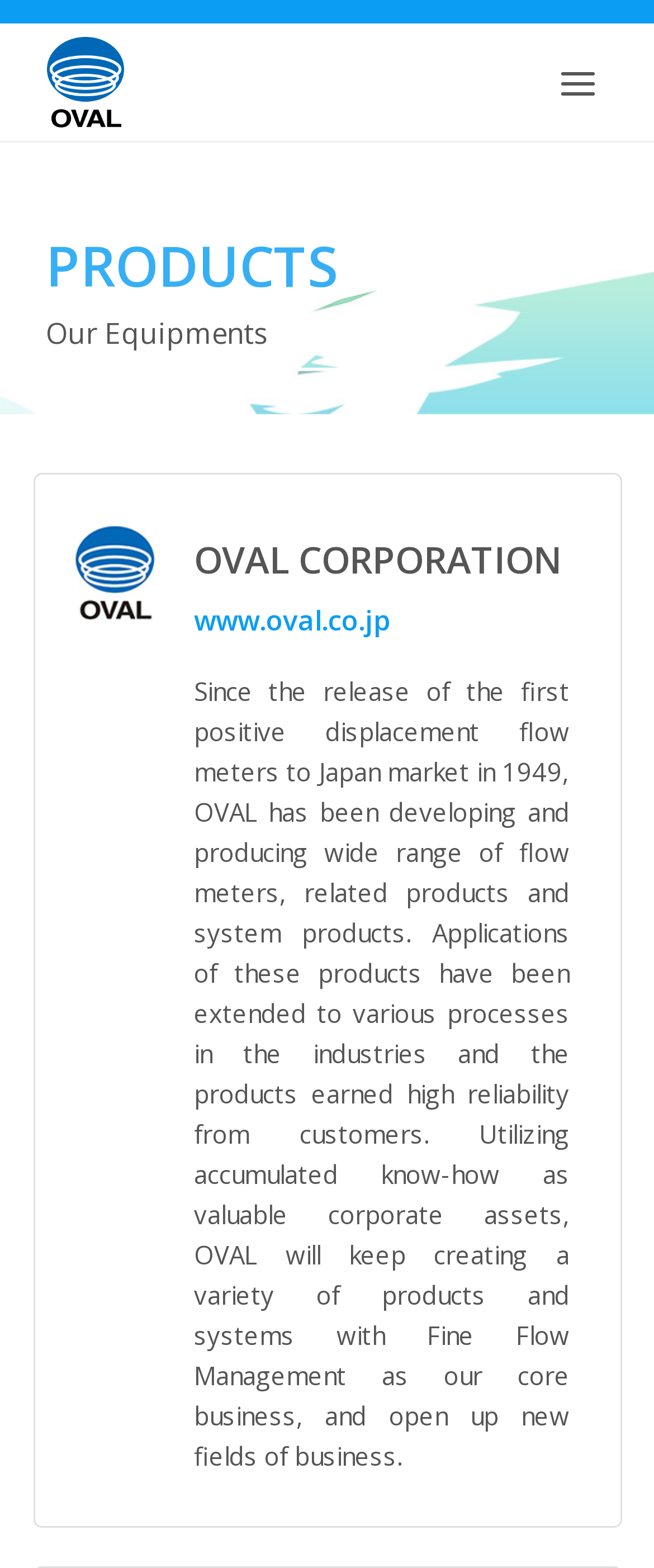When did the company release its first product?
Based on the image, answer the question with a single word or brief phrase.

1949